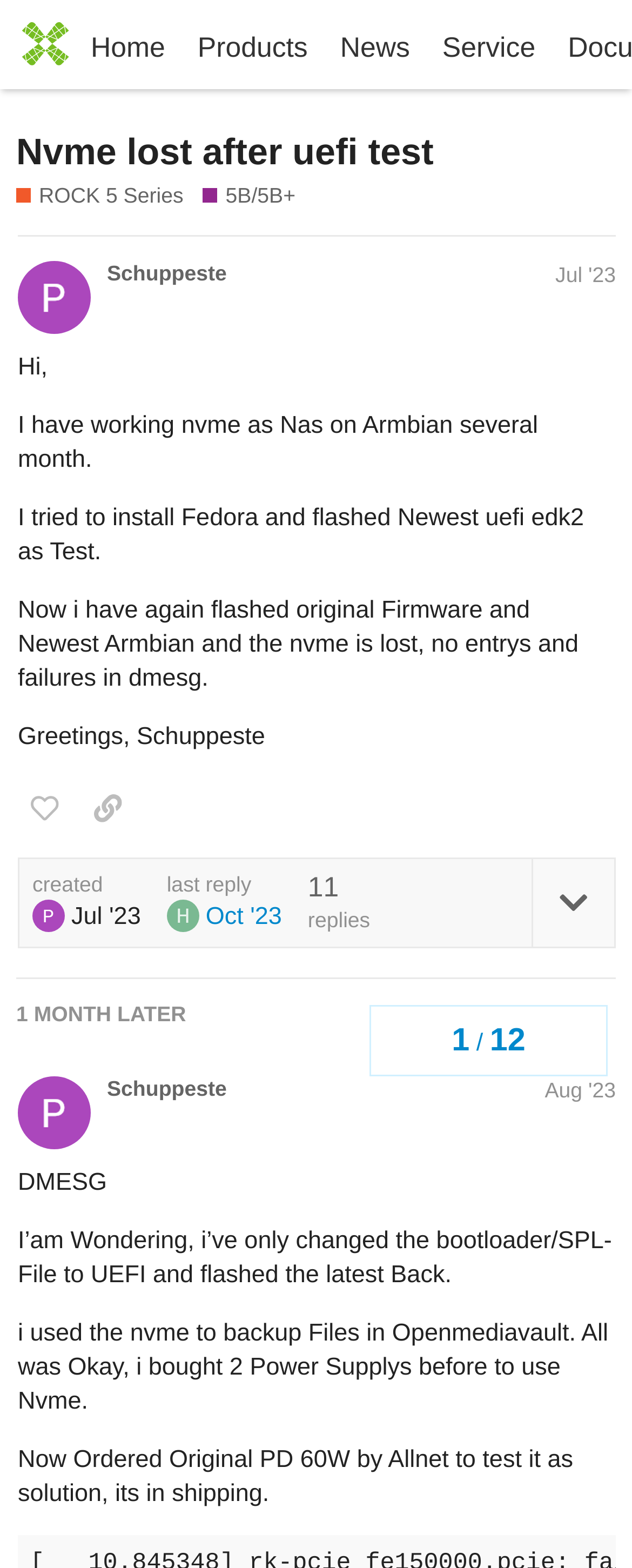Given the webpage screenshot and the description, determine the bounding box coordinates (top-left x, top-left y, bottom-right x, bottom-right y) that define the location of the UI element matching this description: Aug '23

[0.862, 0.687, 0.974, 0.703]